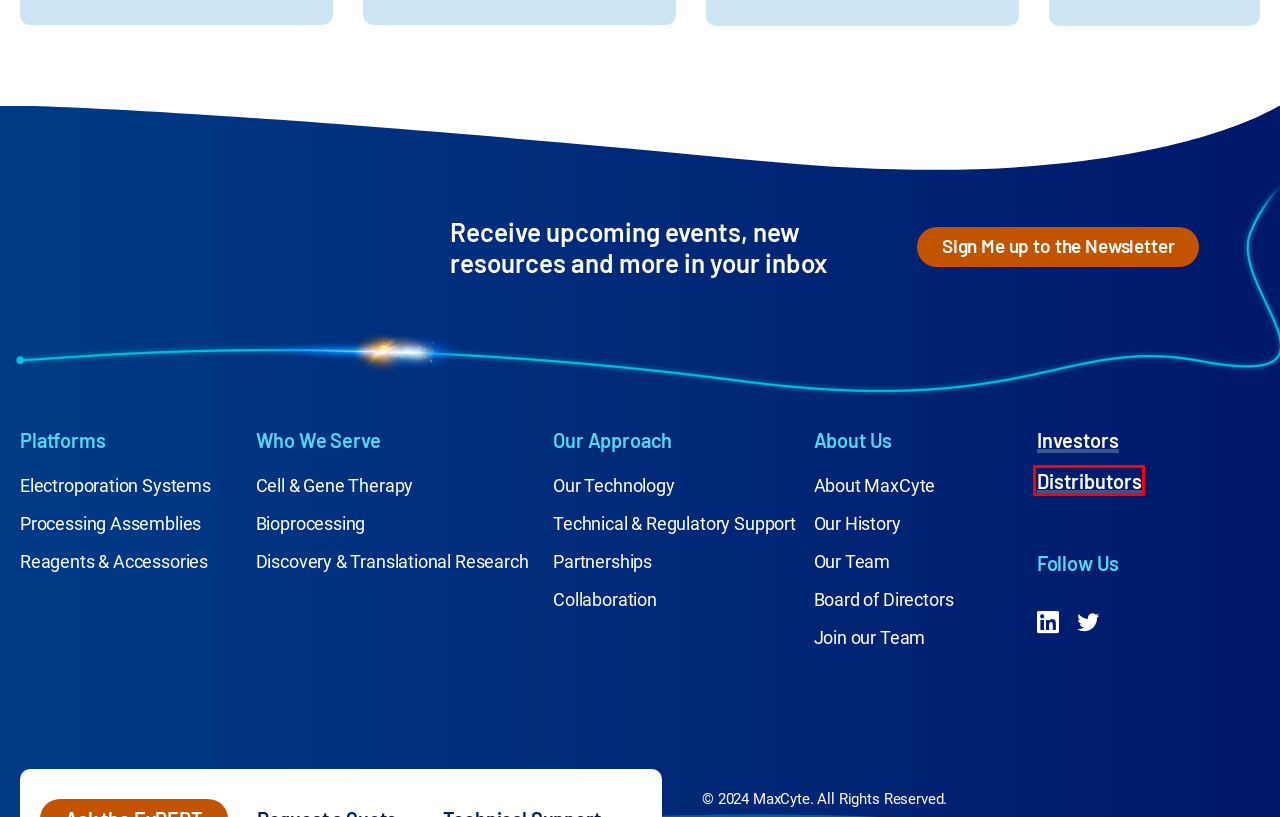After examining the screenshot of a webpage with a red bounding box, choose the most accurate webpage description that corresponds to the new page after clicking the element inside the red box. Here are the candidates:
A. Our Leadership | MaxCyte
B. Our Distributors | MaxCyte
C. Board of Directors | MaxCyte
D. Our Flow Electroporation Technology | MaxCyte
E. Newsletter Subscription | MaxCyte
F. Our History | MaxCyte
G. Processing Assembly Consumables | MaxCyte
H. Electroporation Systems | MaxCyte

B